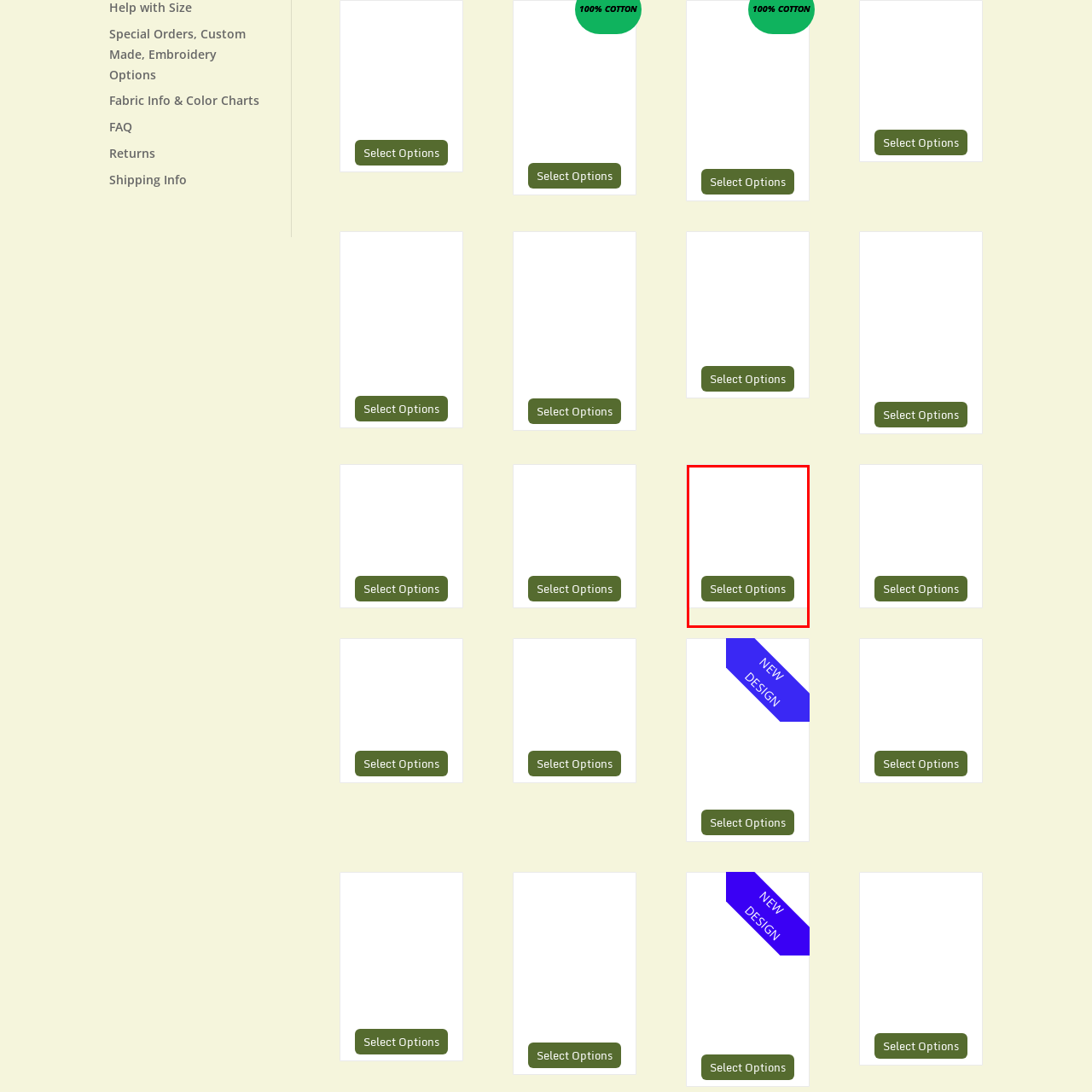Refer to the image marked by the red boundary and provide a single word or phrase in response to the question:
What is the purpose of the button?

To choose options